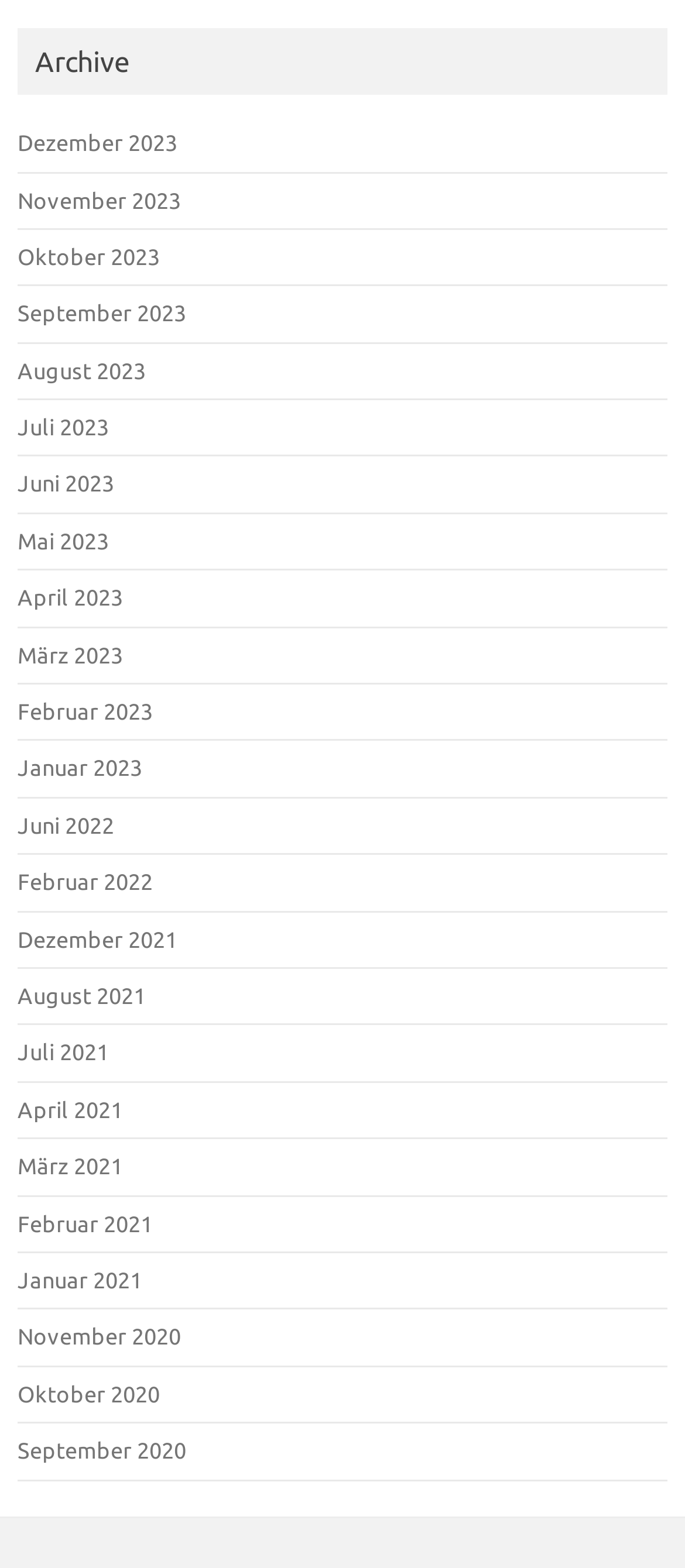Can you specify the bounding box coordinates of the area that needs to be clicked to fulfill the following instruction: "View September 2023 archive"?

[0.026, 0.192, 0.272, 0.207]